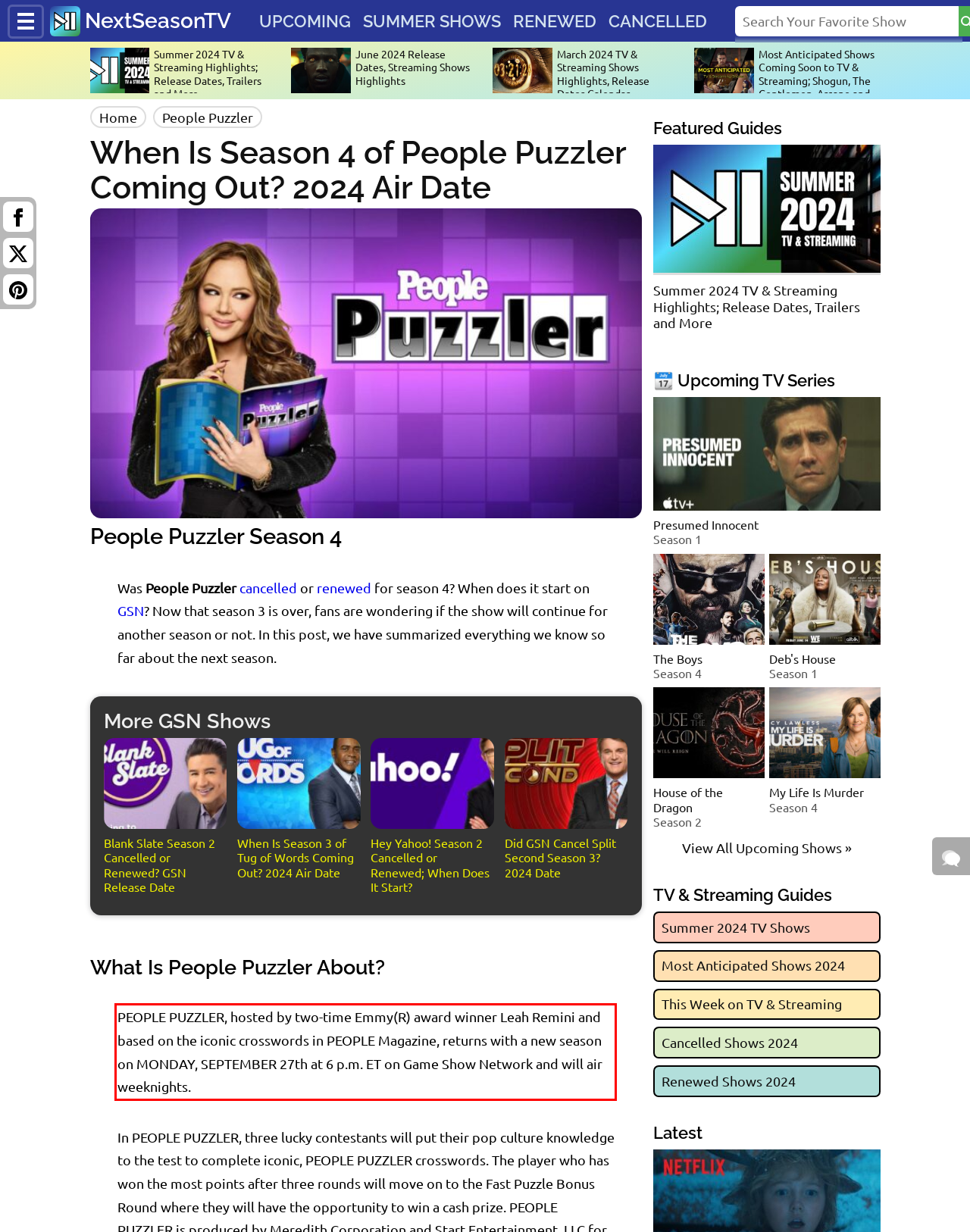Using OCR, extract the text content found within the red bounding box in the given webpage screenshot.

PEOPLE PUZZLER, hosted by two-time Emmy(R) award winner Leah Remini and based on the iconic crosswords in PEOPLE Magazine, returns with a new season on MONDAY, SEPTEMBER 27th at 6 p.m. ET on Game Show Network and will air weeknights.